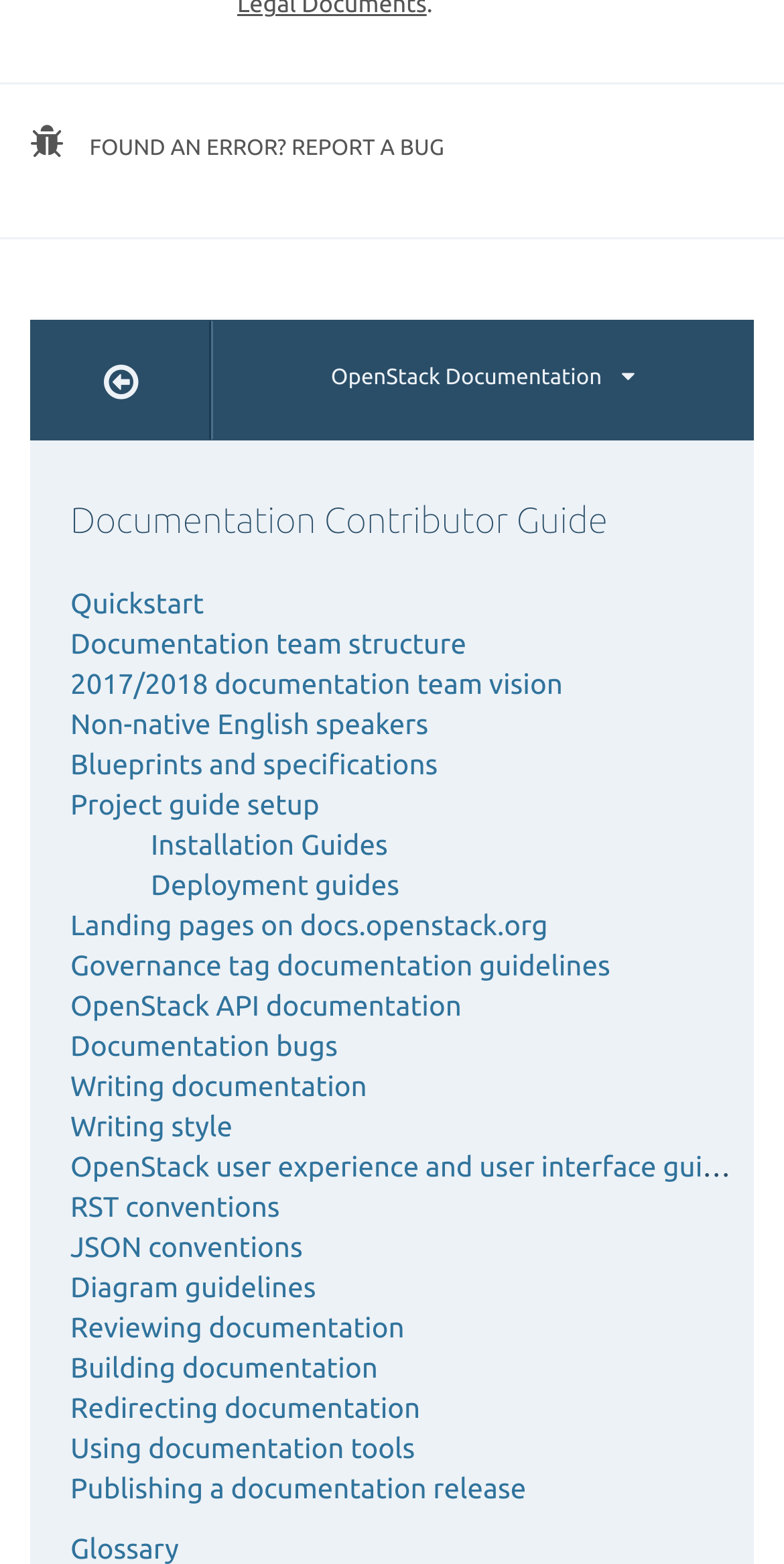Carefully examine the image and provide an in-depth answer to the question: What is the category of links that includes 'Installation Guides' and 'Deployment guides'?

The category of links that includes 'Installation Guides' and 'Deployment guides' is 'Guides' which are related to OpenStack documentation and are located in the middle of the webpage.